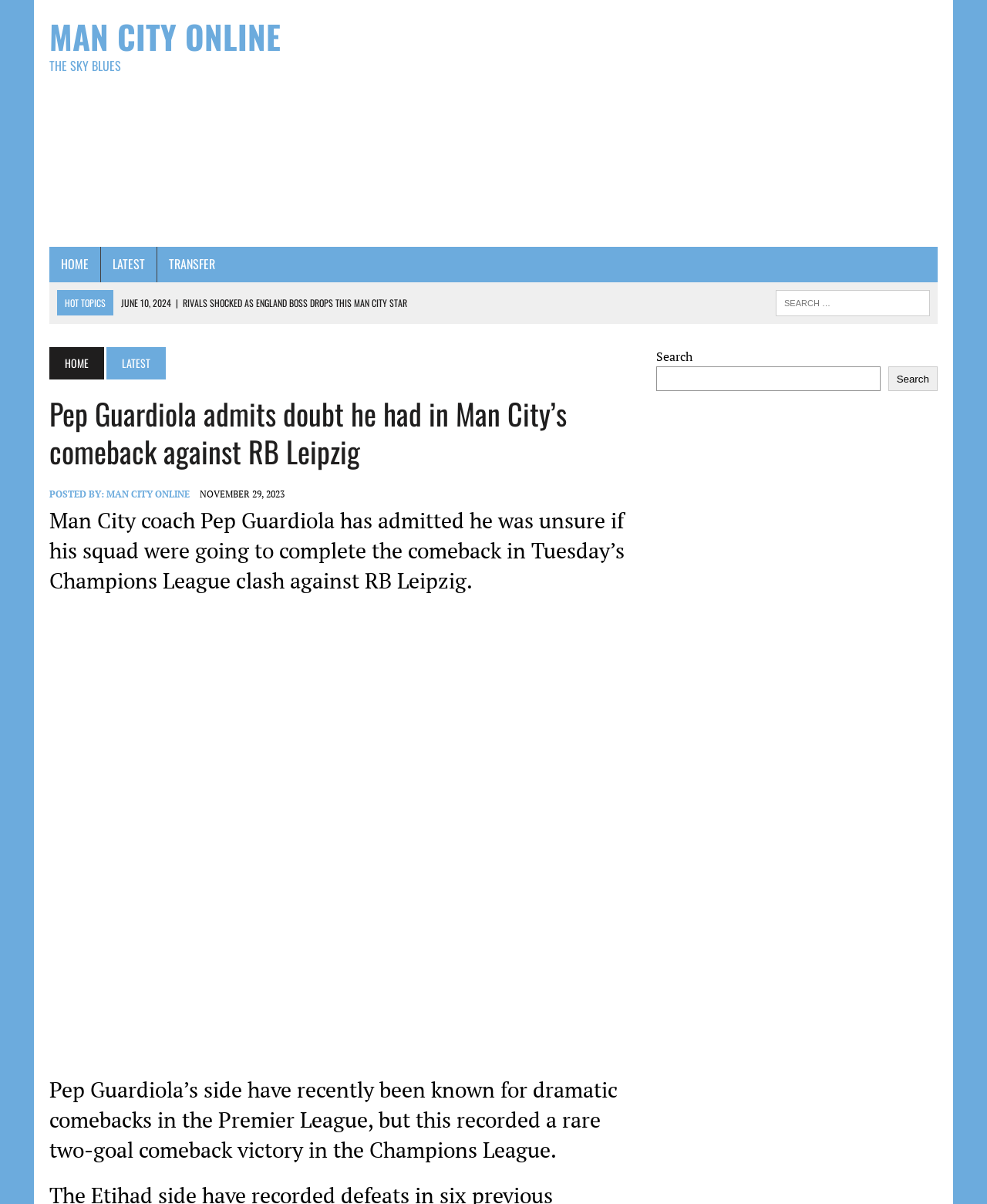Could you identify the text that serves as the heading for this webpage?

MAN CITY ONLINE